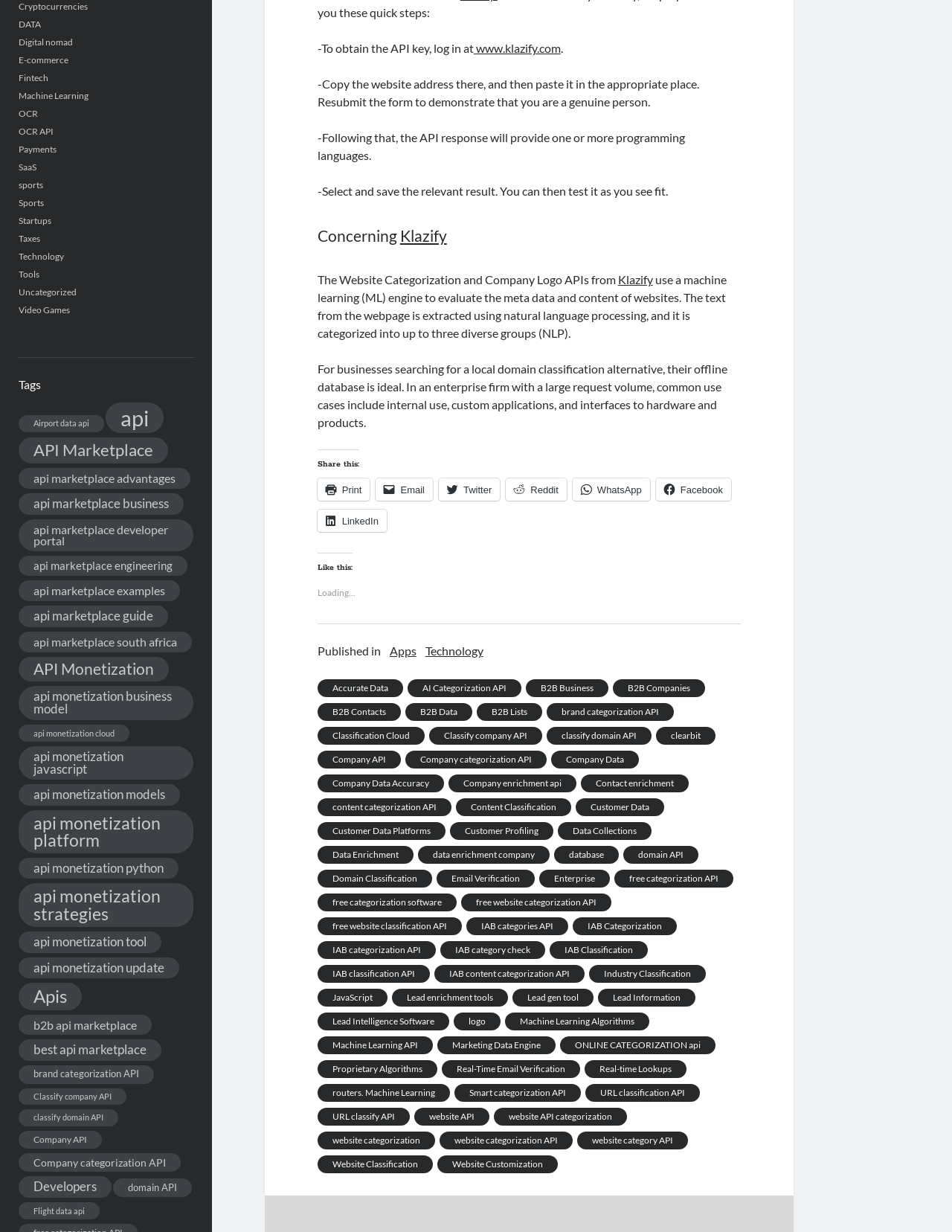Please provide a comprehensive answer to the question based on the screenshot: What is the technology used by Klazify's APIs?

According to the webpage, Klazify's APIs use a machine learning (ML) engine to evaluate the meta data and content of websites, and categorize them into up to three diverse groups.